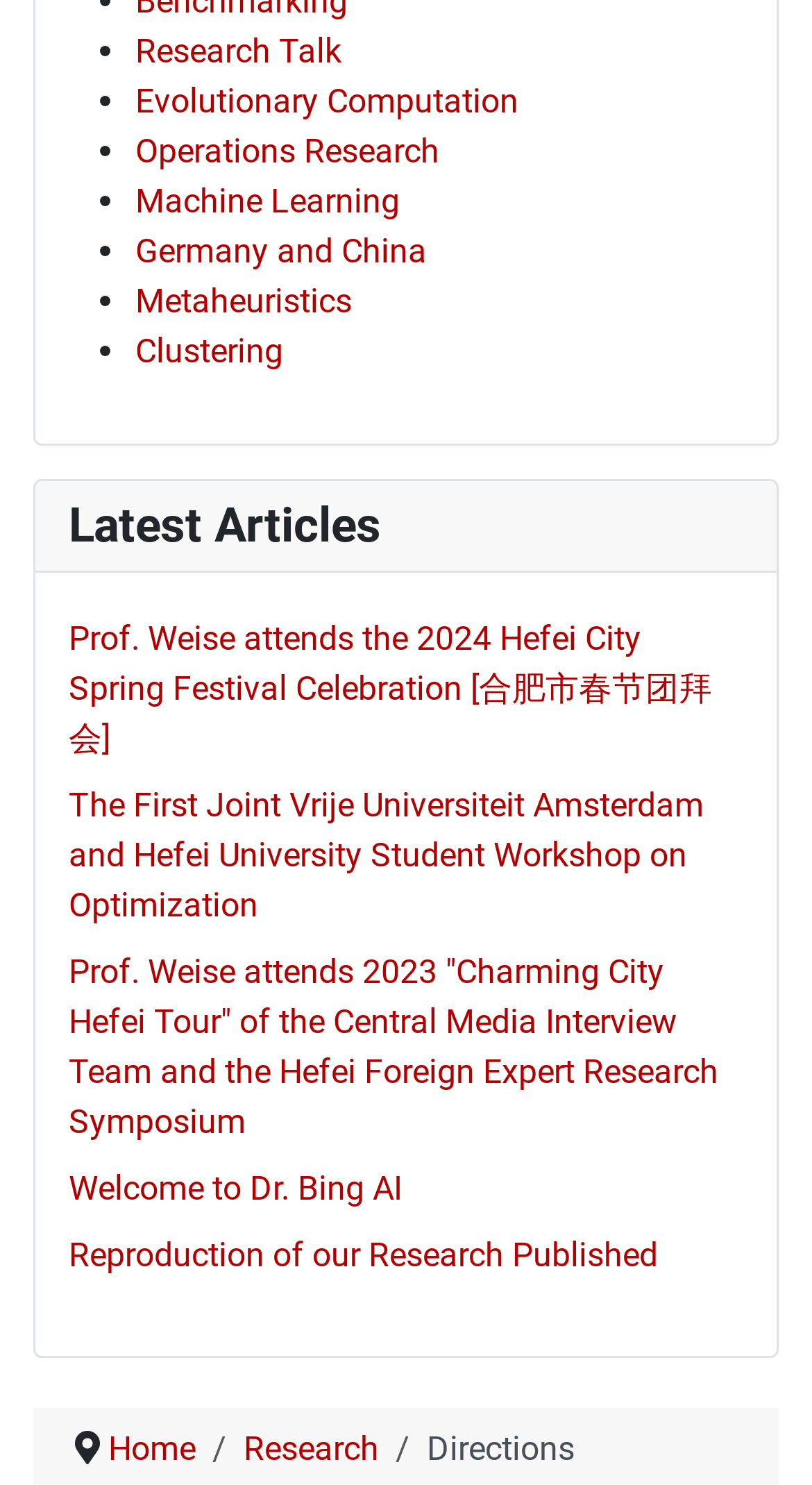Pinpoint the bounding box coordinates of the element you need to click to execute the following instruction: "View Latest Articles". The bounding box should be represented by four float numbers between 0 and 1, in the format [left, top, right, bottom].

[0.044, 0.323, 0.956, 0.386]